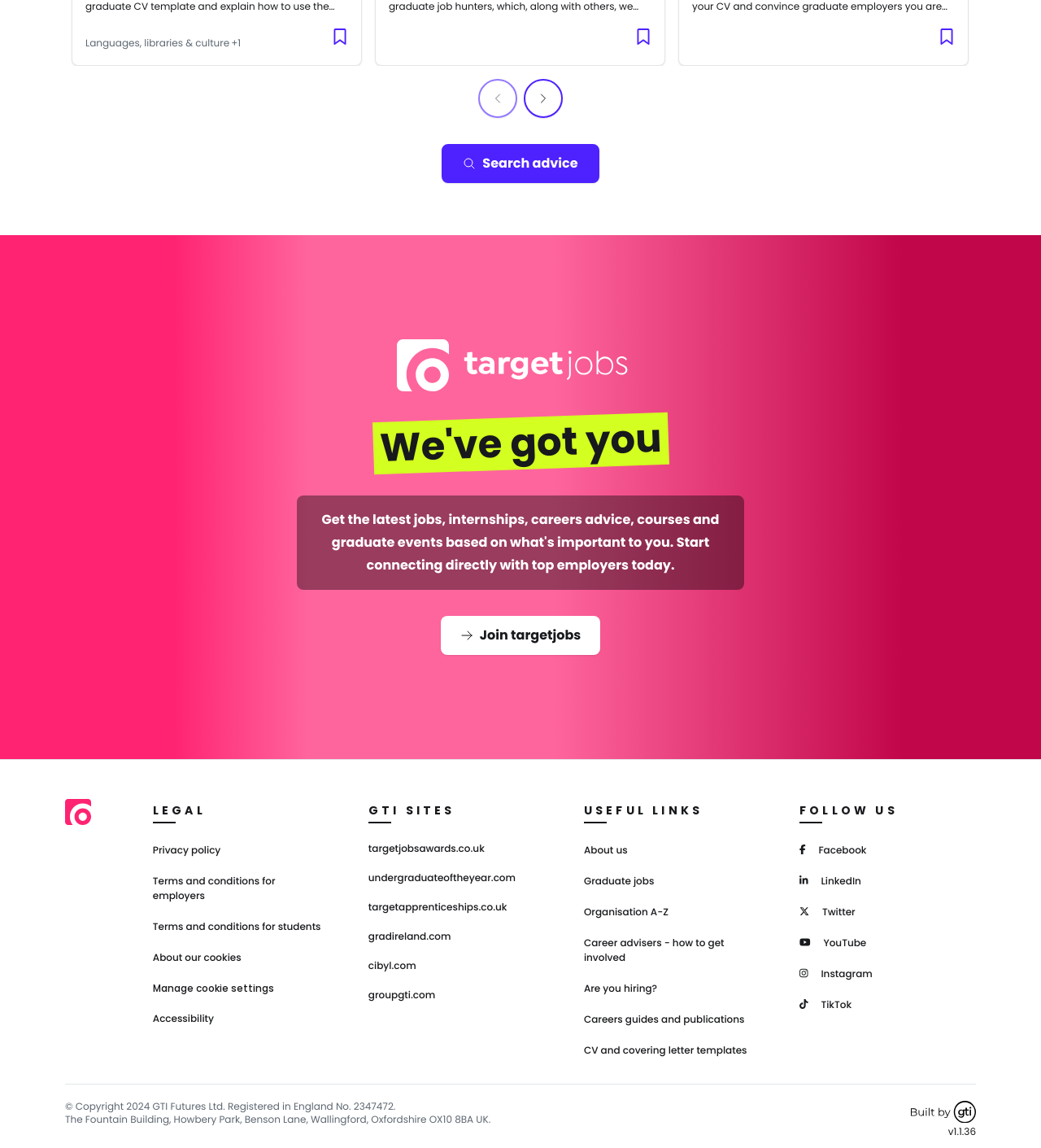Find the UI element described as: "Graduate jobs" and predict its bounding box coordinates. Ensure the coordinates are four float numbers between 0 and 1, [left, top, right, bottom].

[0.561, 0.476, 0.628, 0.488]